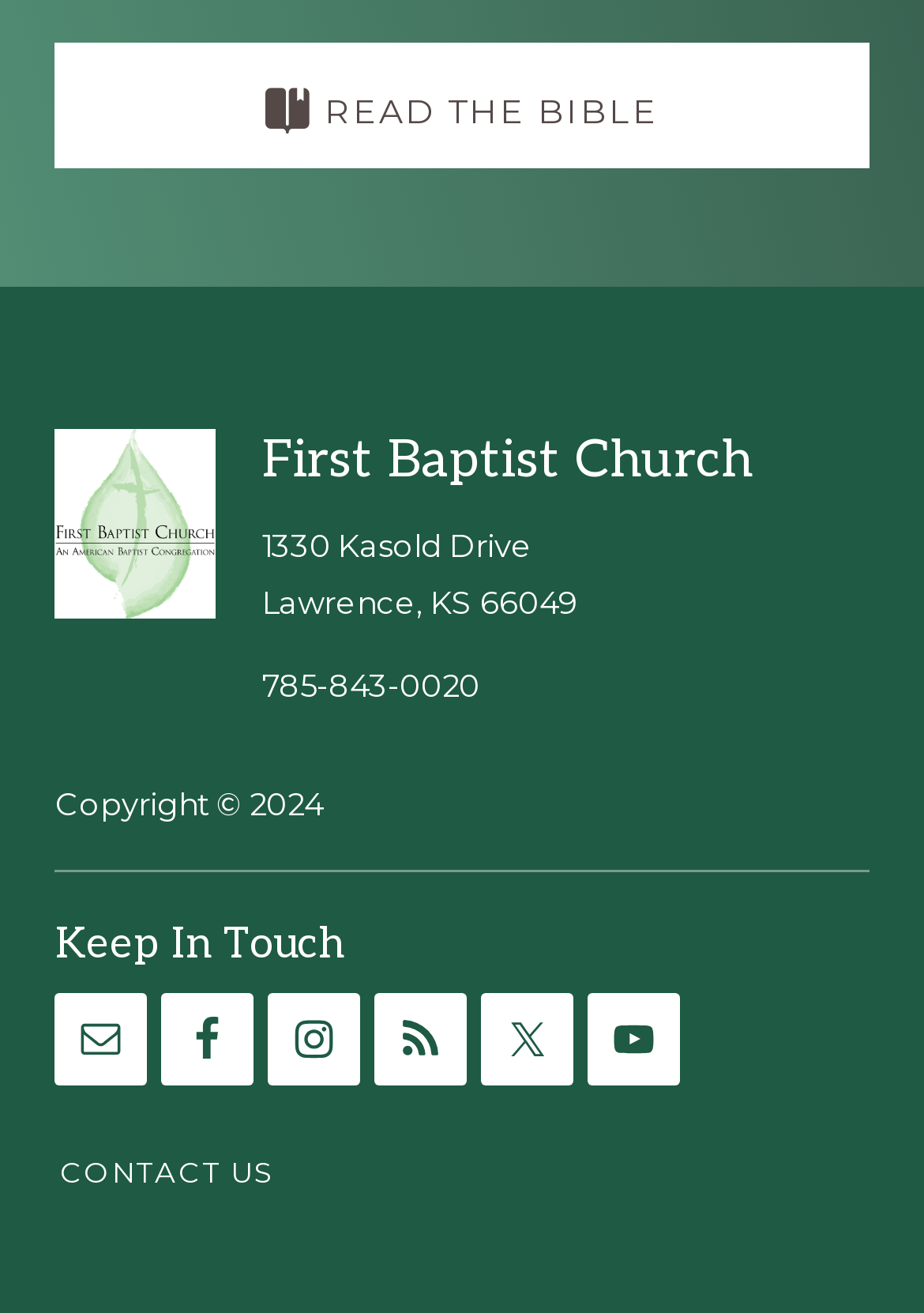Could you find the bounding box coordinates of the clickable area to complete this instruction: "Visit Facebook"?

[0.175, 0.757, 0.275, 0.827]